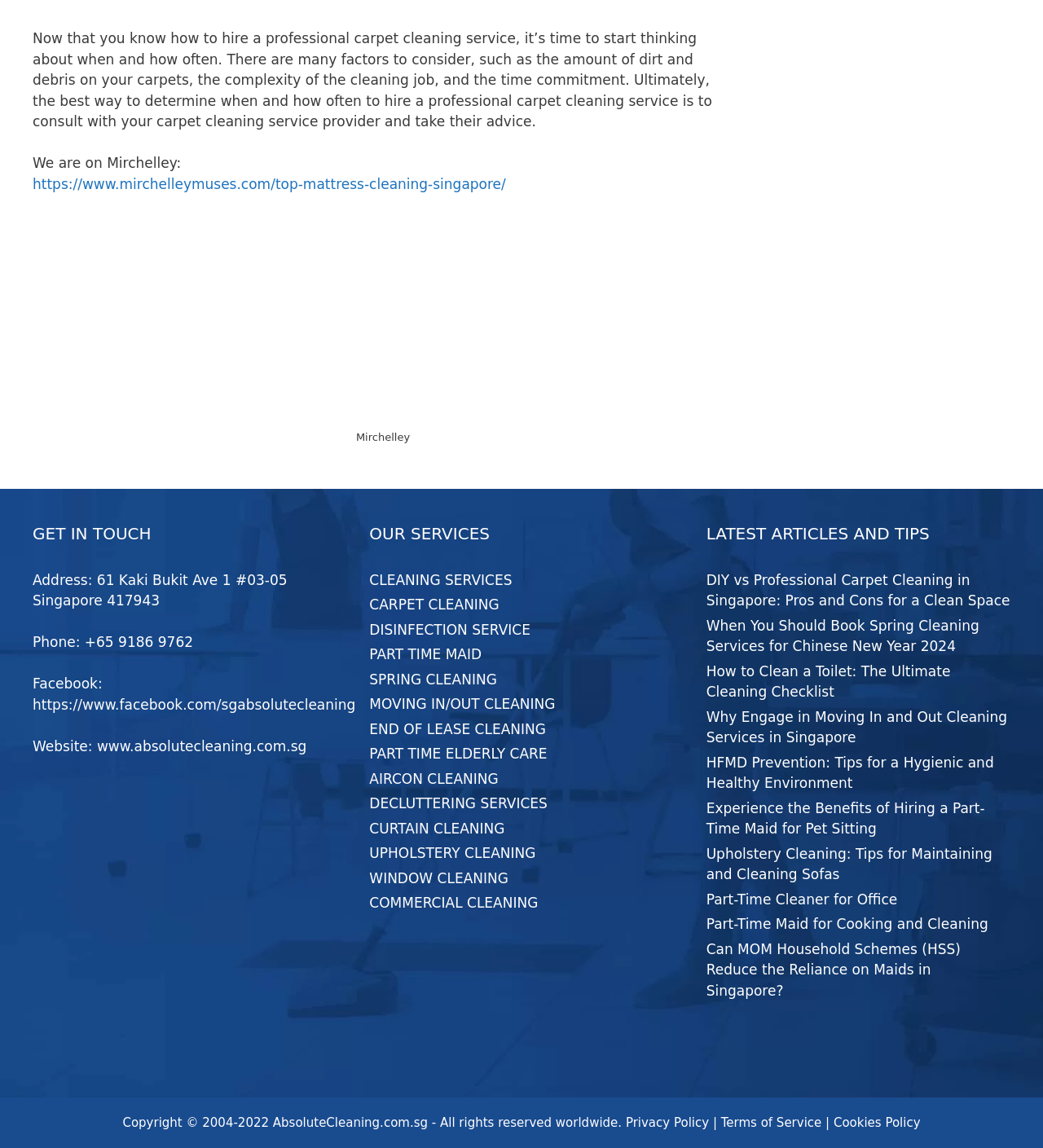Please look at the image and answer the question with a detailed explanation: What is the company's phone number?

The phone number can be found in the 'GET IN TOUCH' section, where the company's address and contact information are listed.